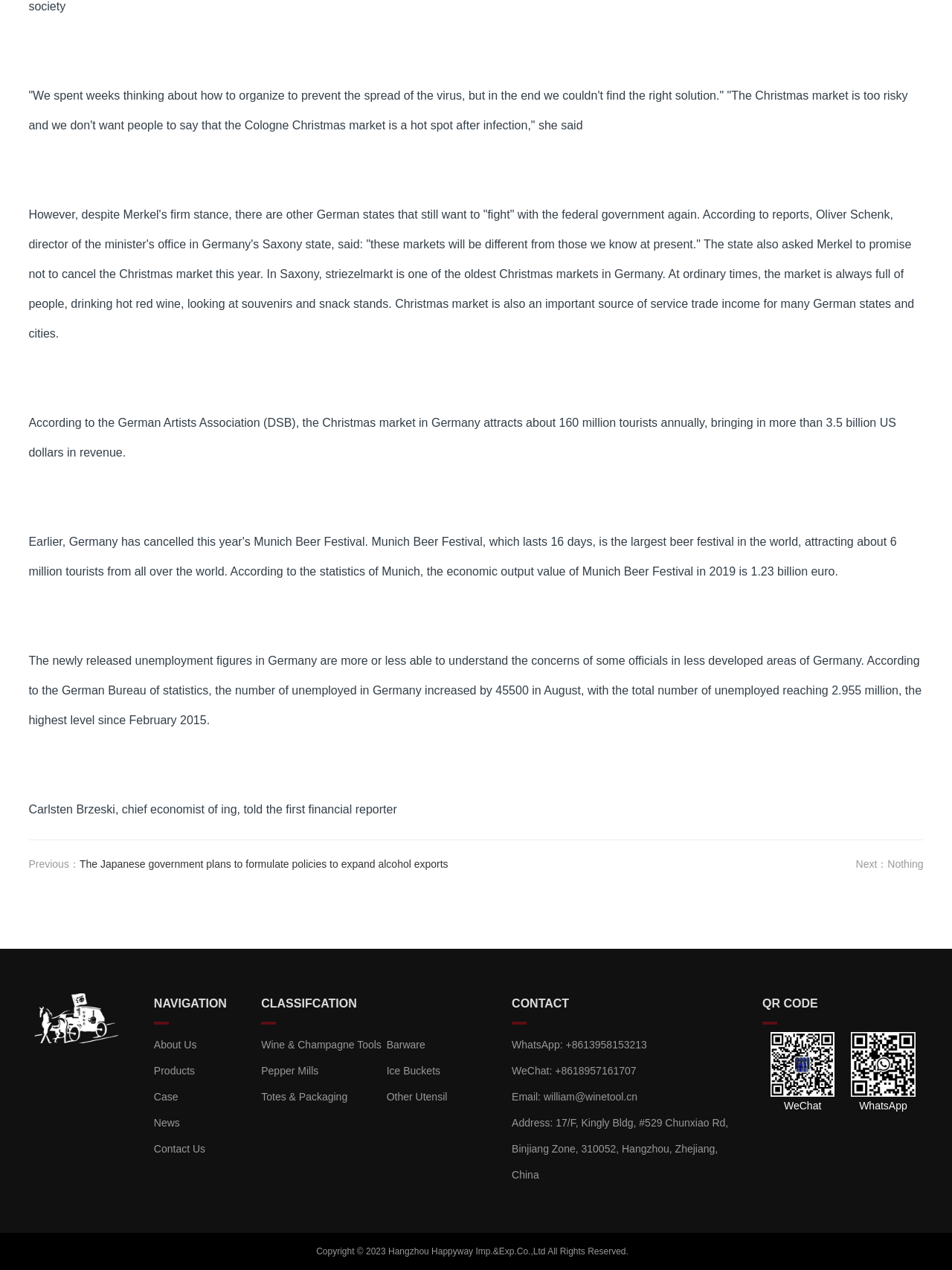Identify the bounding box coordinates for the region to click in order to carry out this instruction: "Click the 'News' link". Provide the coordinates using four float numbers between 0 and 1, formatted as [left, top, right, bottom].

[0.162, 0.88, 0.189, 0.889]